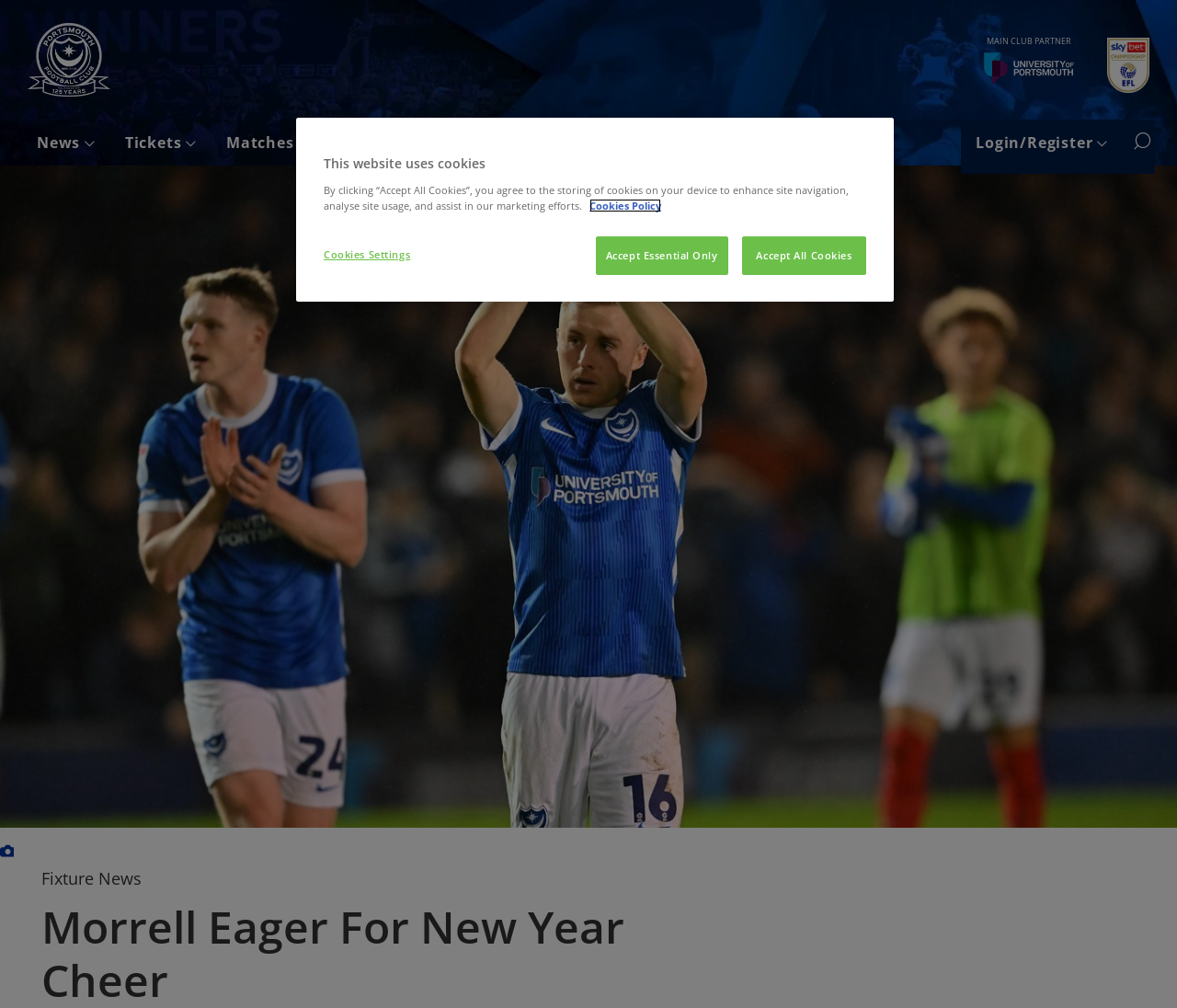Highlight the bounding box coordinates of the element you need to click to perform the following instruction: "Read the article about making millions of dollars online."

None